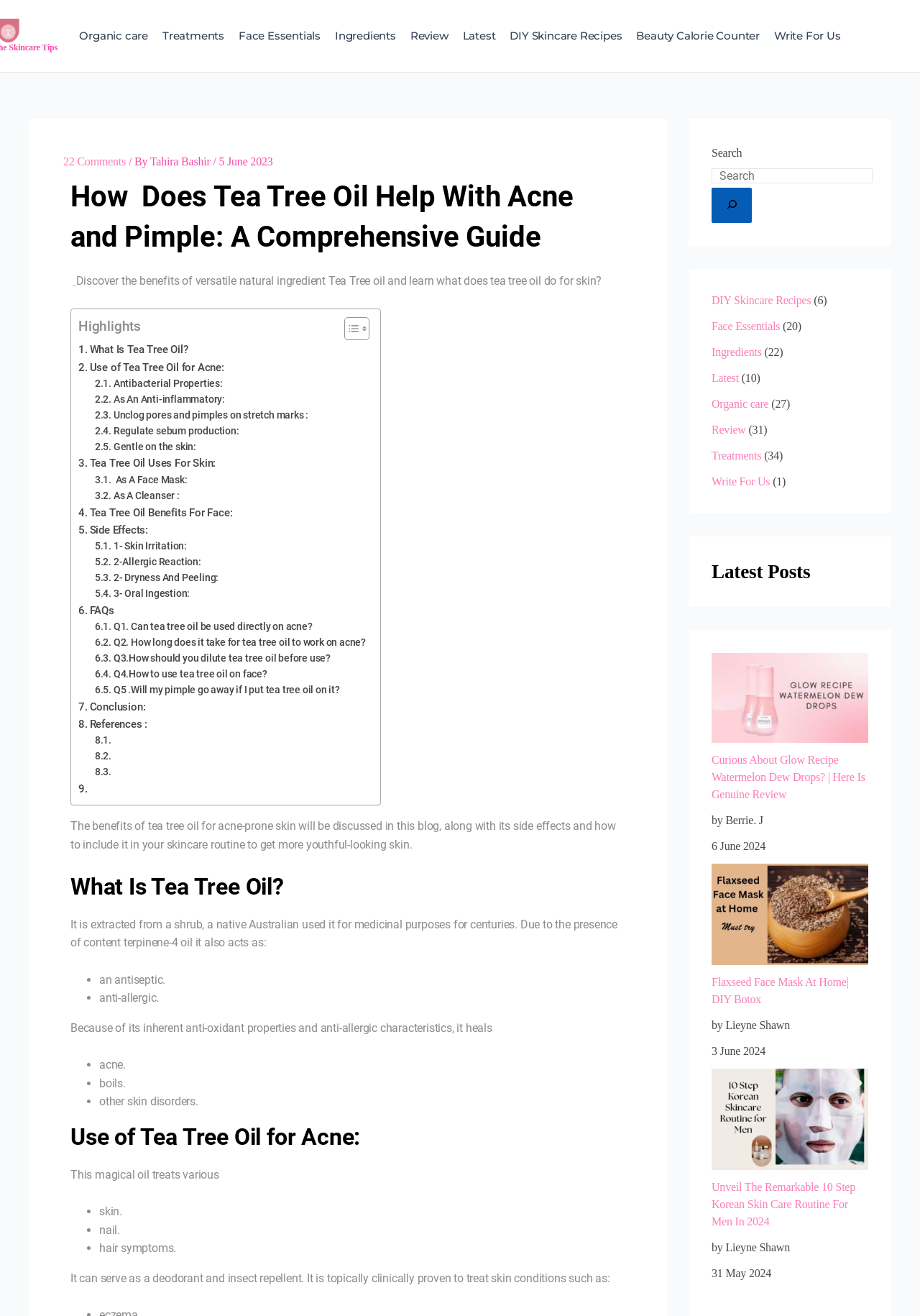Please find the bounding box coordinates of the element that must be clicked to perform the given instruction: "Read 'How Does Tea Tree Oil Help With Acne and Pimple: A Comprehensive Guide'". The coordinates should be four float numbers from 0 to 1, i.e., [left, top, right, bottom].

[0.077, 0.135, 0.68, 0.196]